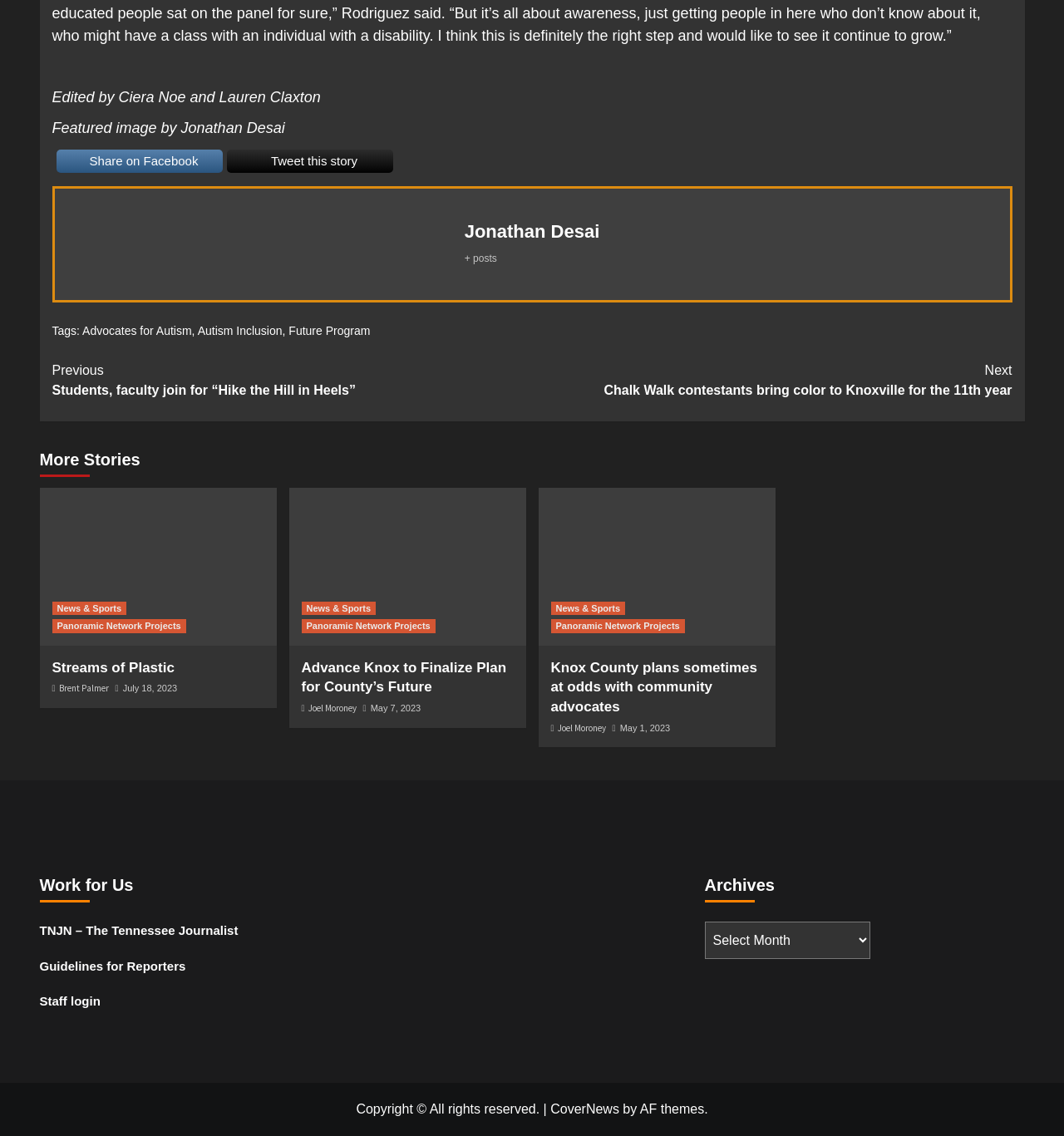What is the copyright information at the bottom of the webpage?
Give a detailed explanation using the information visible in the image.

The copyright information at the bottom of the webpage states 'Copyright © All rights reserved.', indicating that all rights are reserved by the copyright holder.